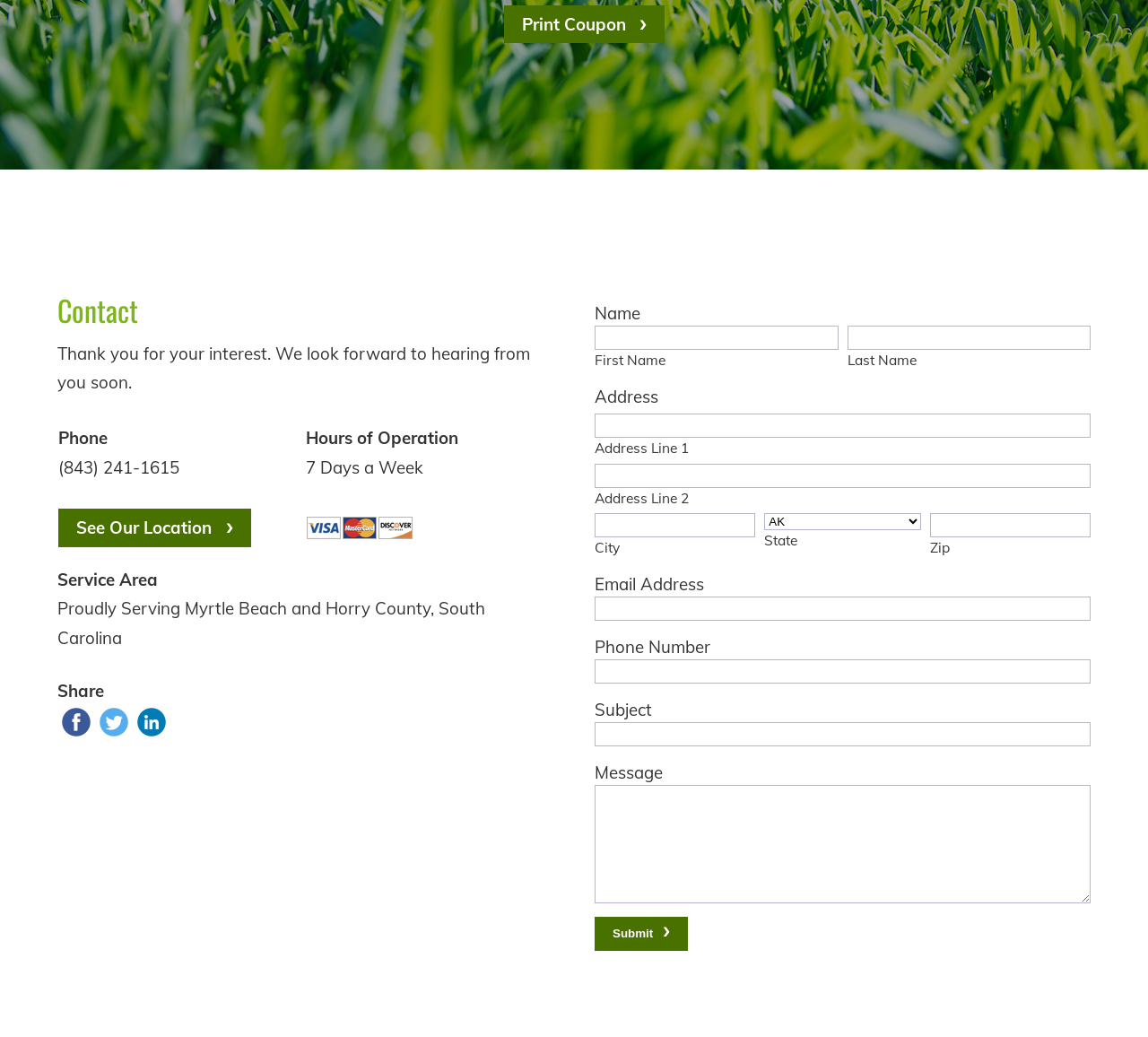Determine the bounding box coordinates for the area that should be clicked to carry out the following instruction: "Share on Facebook".

[0.054, 0.694, 0.079, 0.714]